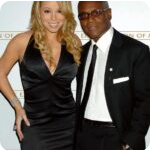What is the color of Mariah Carey's dress?
Ensure your answer is thorough and detailed.

The caption explicitly states that Mariah Carey is wearing a stunning black dress, which suggests that the dress is a prominent part of her elegant attire for the event.